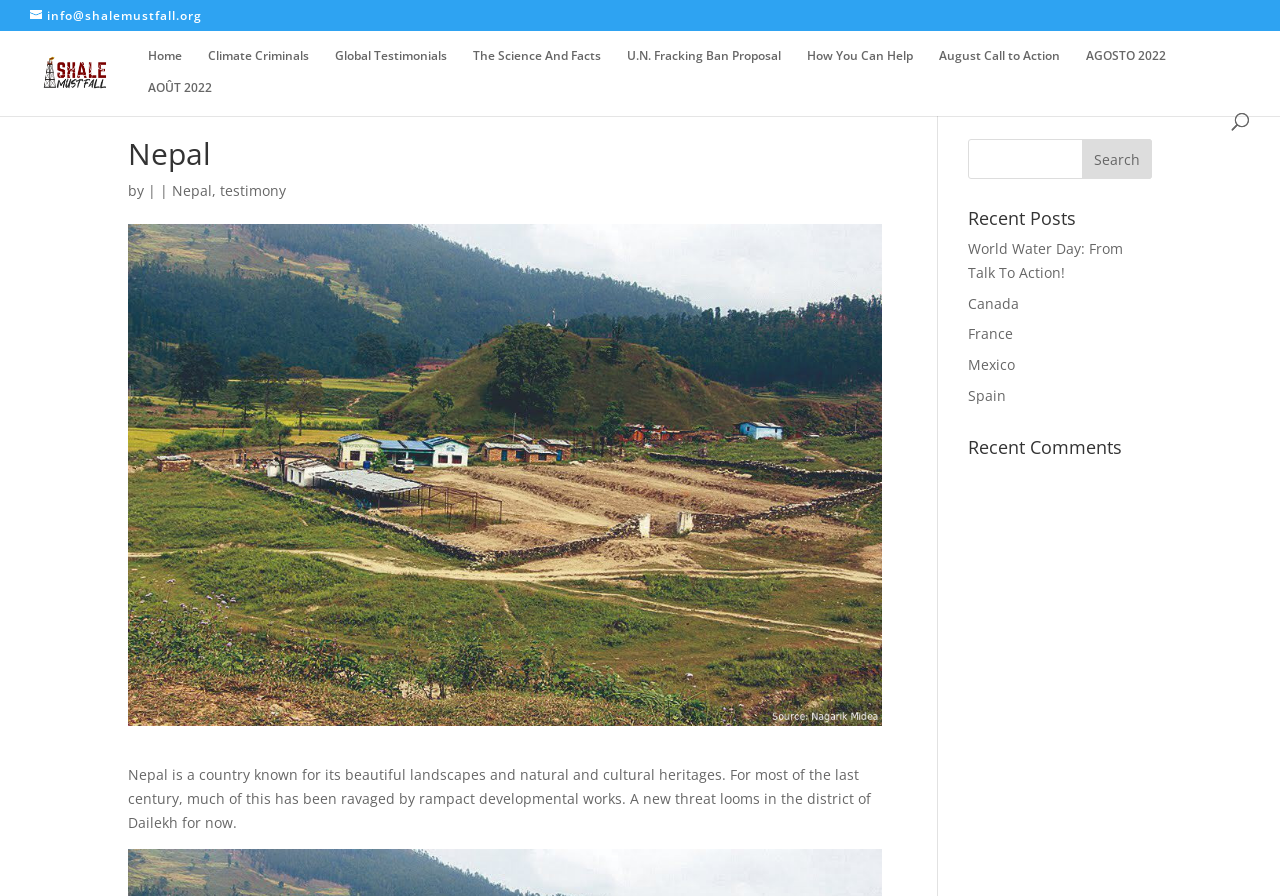What is the country being discussed?
Please provide a comprehensive and detailed answer to the question.

The country being discussed can be found in the heading 'Nepal' on the webpage, which is followed by a description of the country's natural and cultural heritages.